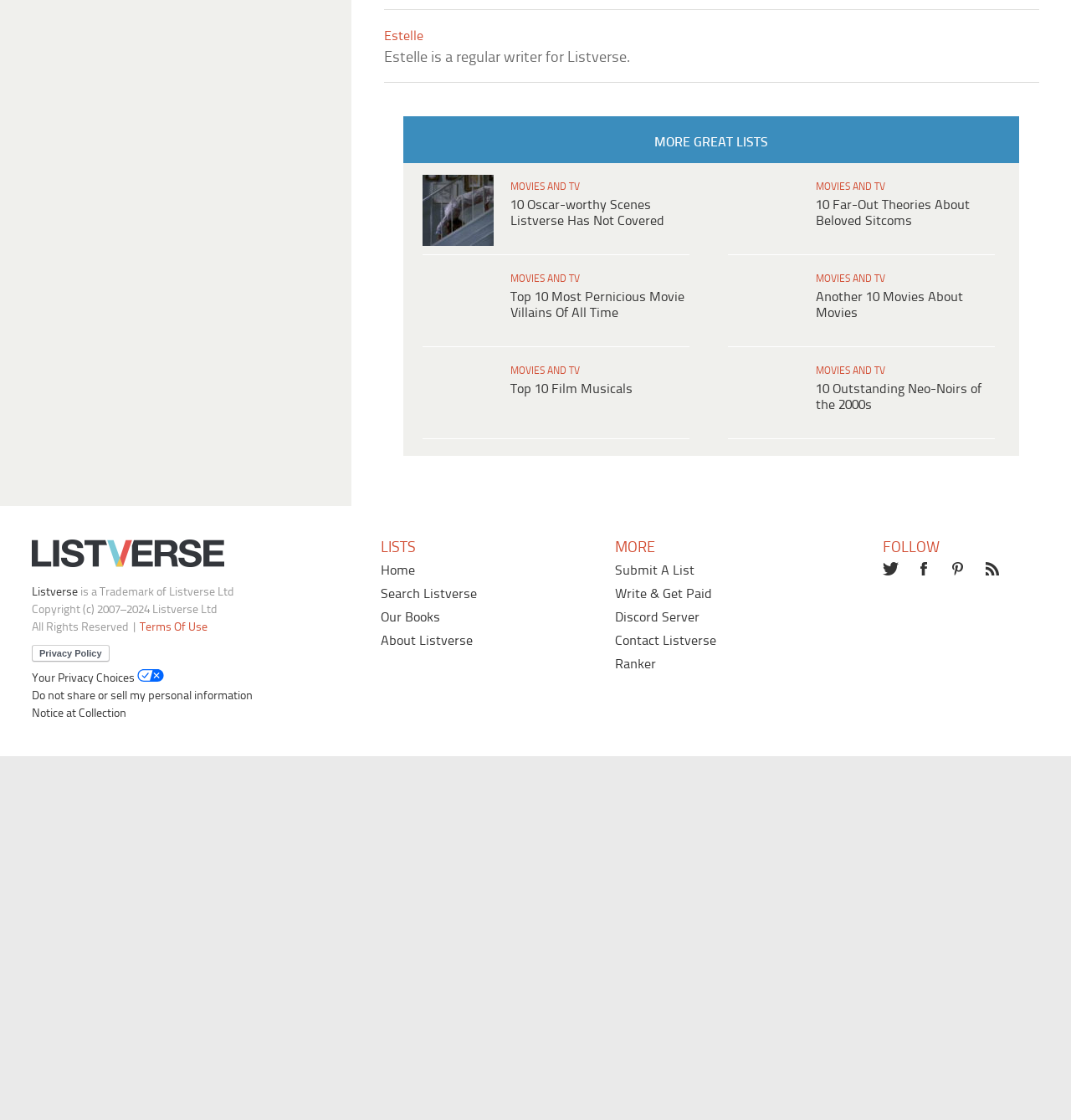Provide a one-word or short-phrase answer to the question:
What is the name of the website?

Listverse